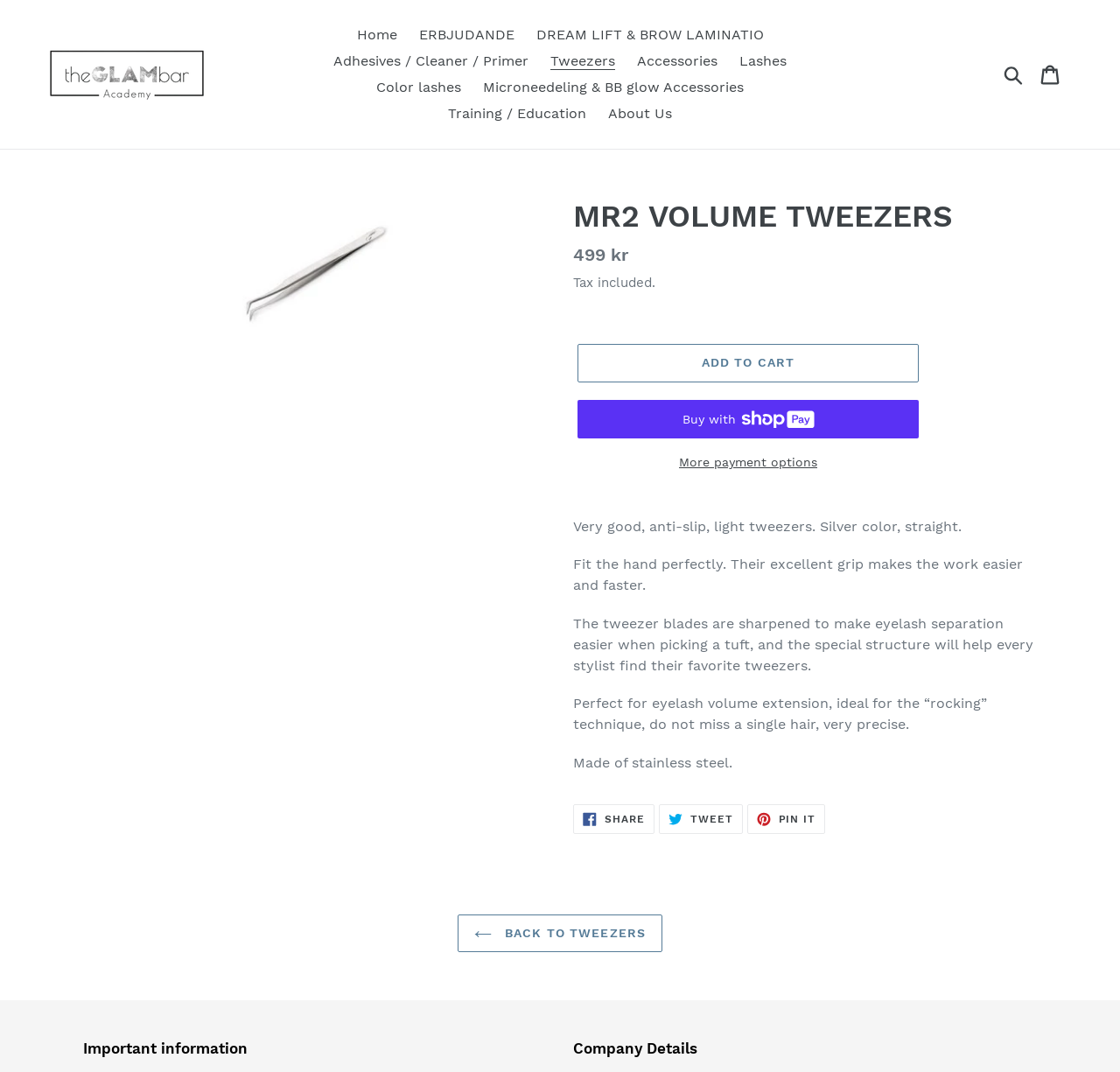What is the purpose of the tweezers?
Please answer the question as detailed as possible.

I found the purpose of the tweezers by reading the product description, which mentions 'eyelash volume extension' as one of its uses.